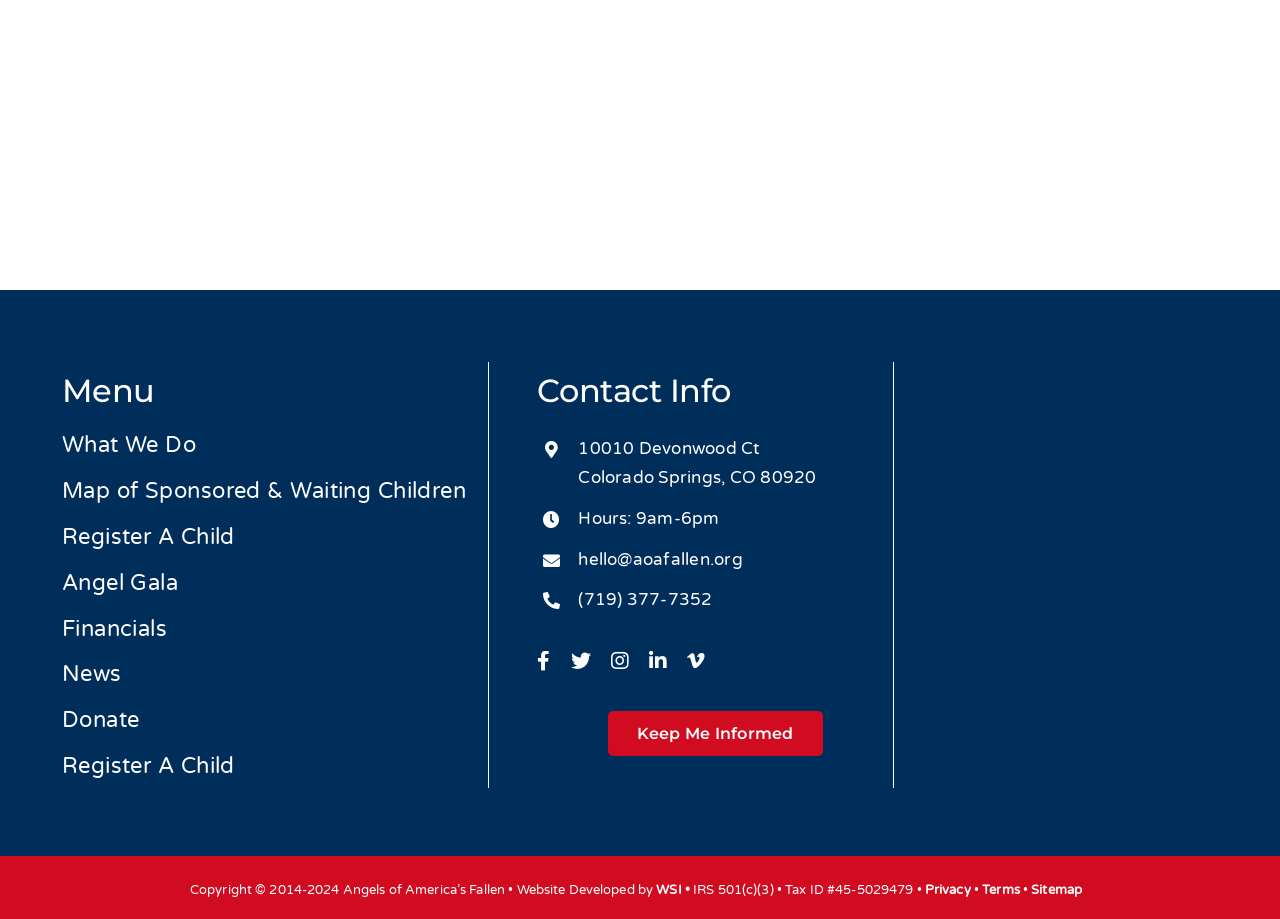From the webpage screenshot, predict the bounding box of the UI element that matches this description: "Holiday Hours and Heartfelt Gratitude".

None